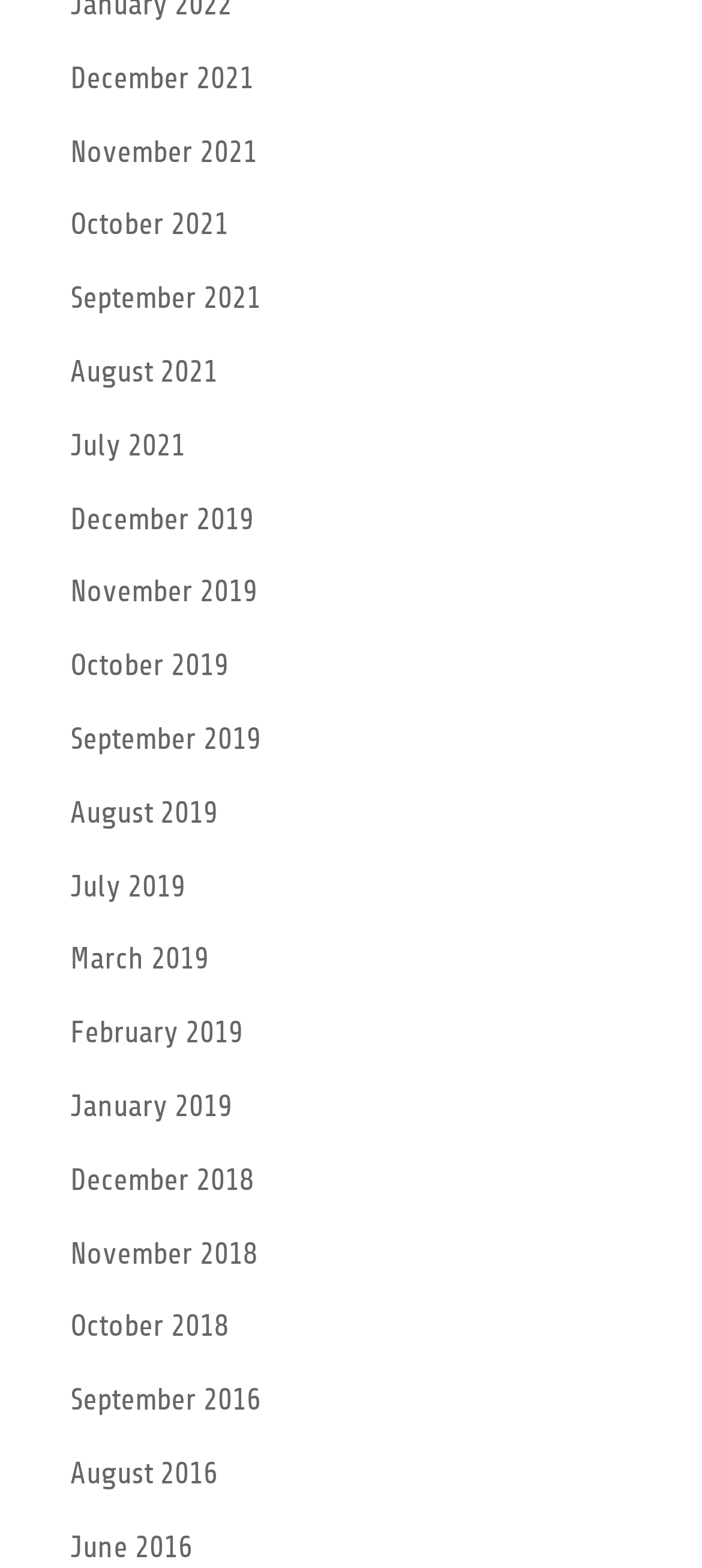Please reply to the following question with a single word or a short phrase:
What is the most recent month listed?

December 2021